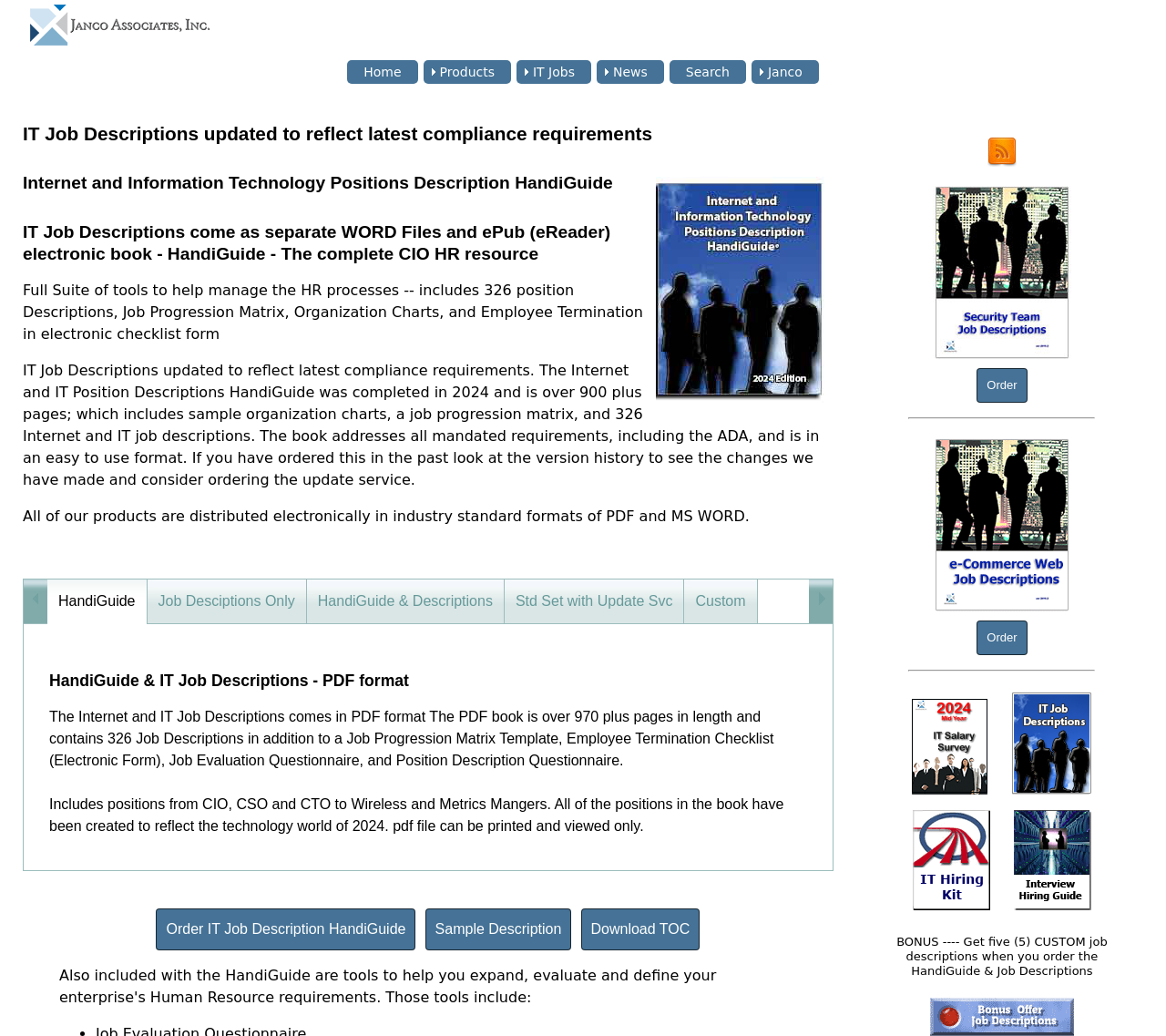Give the bounding box coordinates for the element described by: "parent_node: Order".

[0.784, 0.585, 0.934, 0.598]